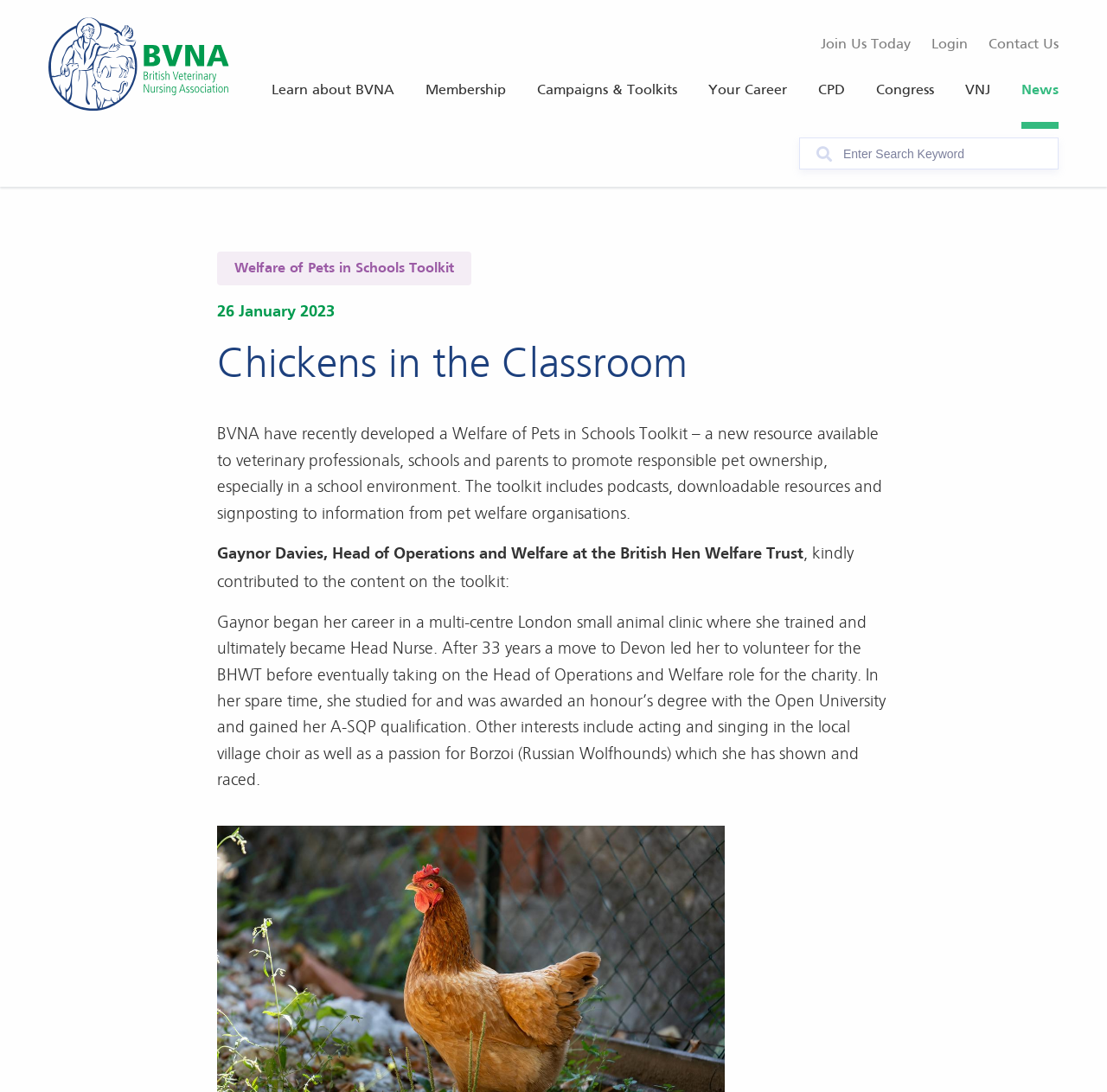Pinpoint the bounding box coordinates of the clickable element needed to complete the instruction: "Learn about BVNA". The coordinates should be provided as four float numbers between 0 and 1: [left, top, right, bottom].

[0.245, 0.077, 0.356, 0.118]